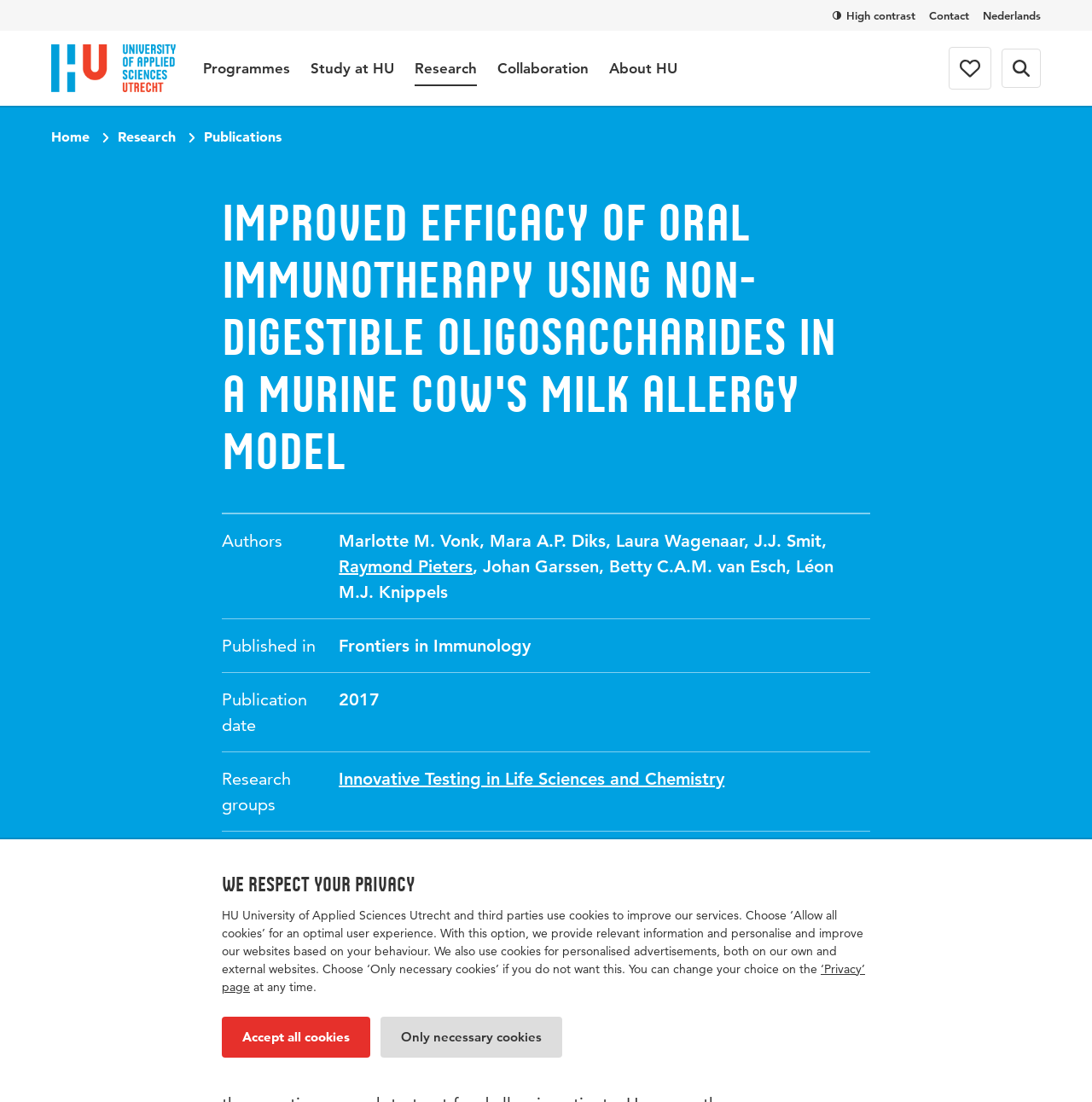Identify the bounding box coordinates of the clickable region to carry out the given instruction: "Read the article about Mammography Guidelines".

None